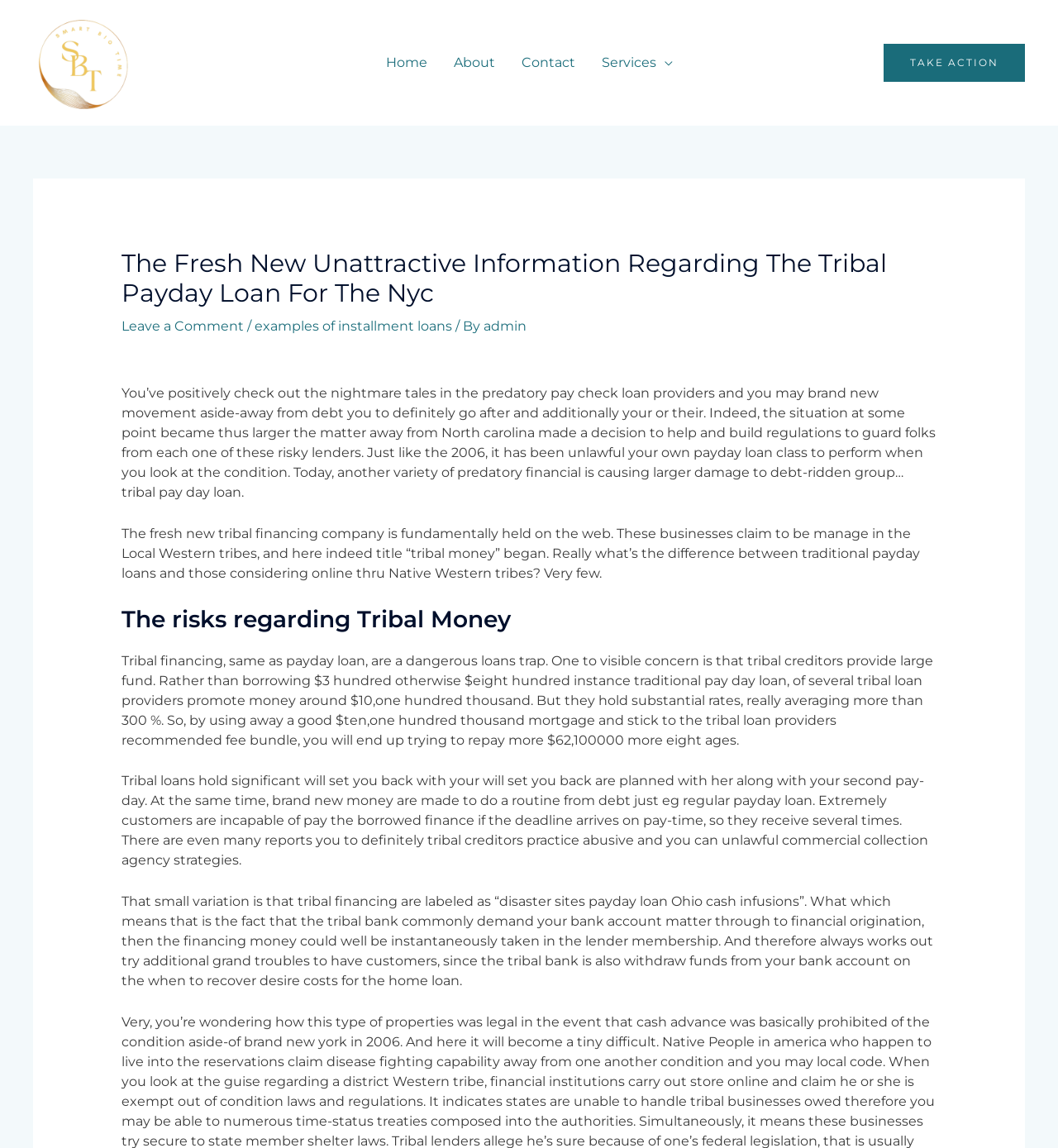Respond to the question below with a concise word or phrase:
In which year did North Carolina make payday loan operations illegal?

2006